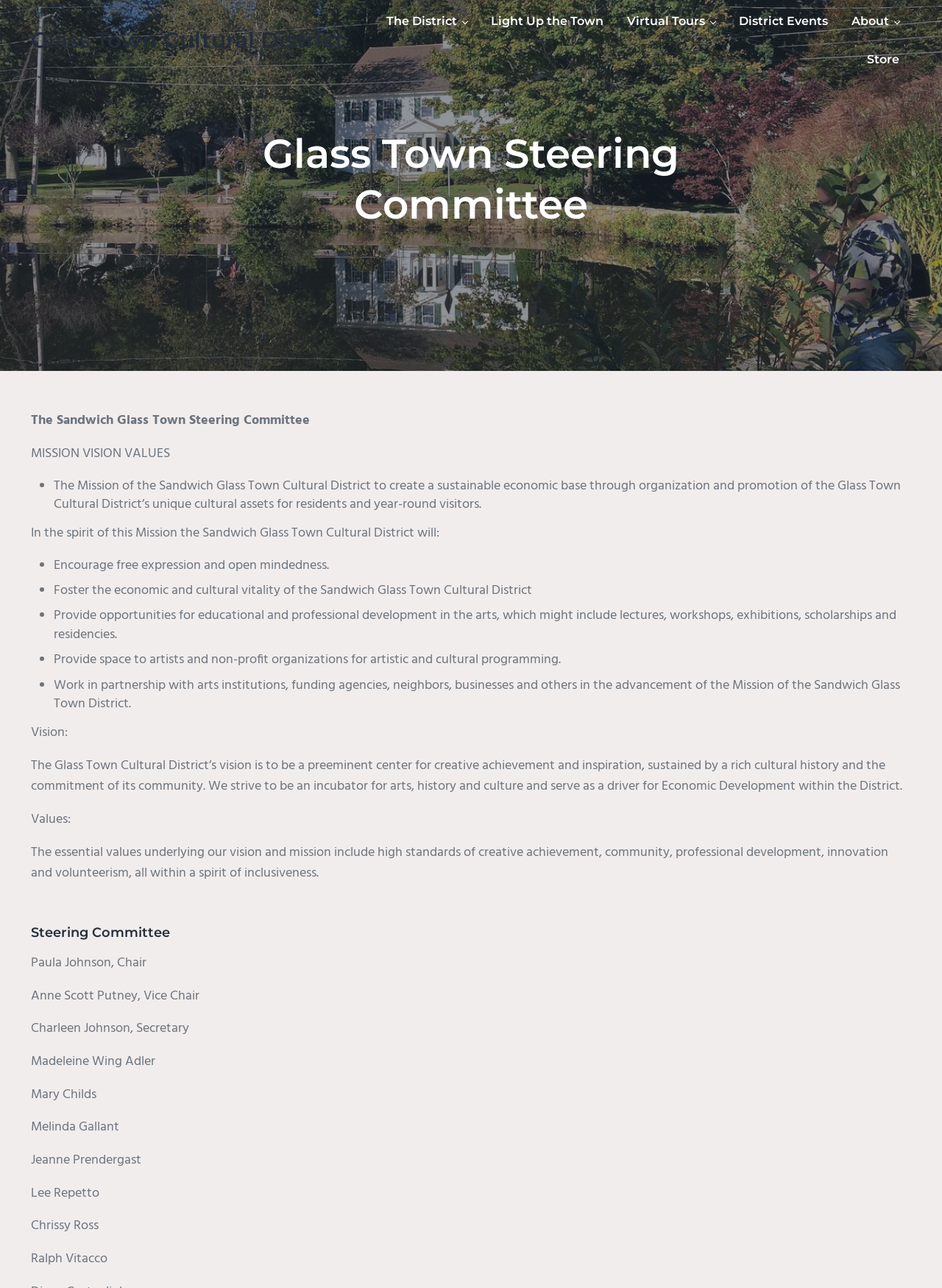How many members are in the Steering Committee?
Please answer using one word or phrase, based on the screenshot.

9